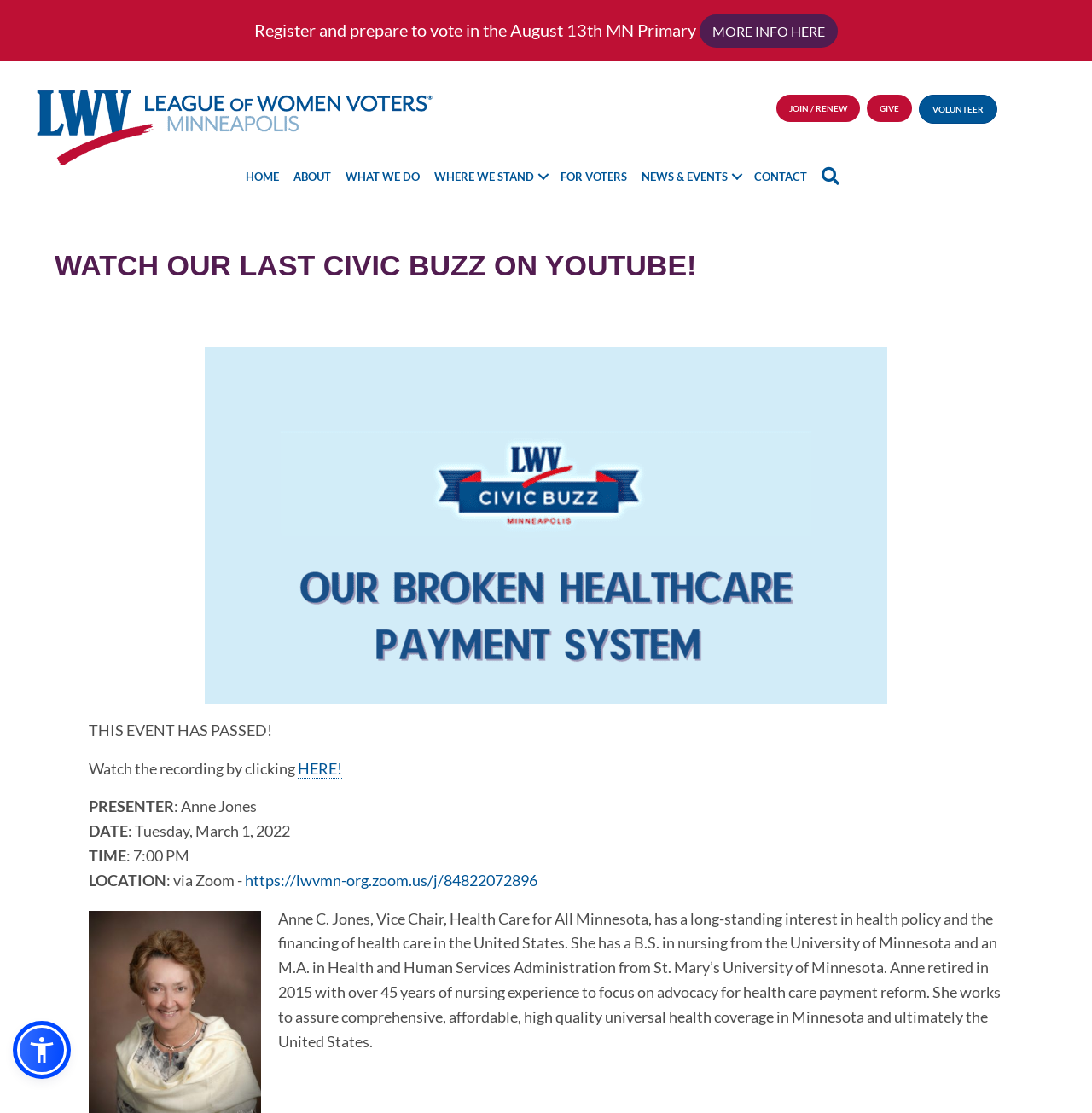Write a detailed summary of the webpage, including text, images, and layout.

The webpage is about the League of Women Voters Minneapolis, with a focus on their last Civic Buzz event on YouTube. At the top of the page, there is a logo of the organization, accompanied by a navigation menu with links to various sections of the website, including Home, About, What We Do, and more.

Below the navigation menu, there is a prominent section with a heading "WATCH OUR LAST CIVIC BUZZ ON YOUTUBE!" in large font. This section contains information about the event, including a notice that it has passed, and a link to watch the recording. The presenter's name, Anne Jones, is mentioned, along with the date, time, and location of the event.

To the right of this section, there are three links: "JOIN / RENEW", "GIVE", and "VOLUNTEER". Above these links, there is a static text "Register and prepare to vote in the August 13th MN Primary" with a link to "MORE INFO HERE".

At the bottom of the page, there is a blockquote with a lengthy text about Anne C. Jones, the presenter of the event, including her background and experience in health policy and advocacy.

In the top-right corner of the page, there is a button to open the accessibility menu.